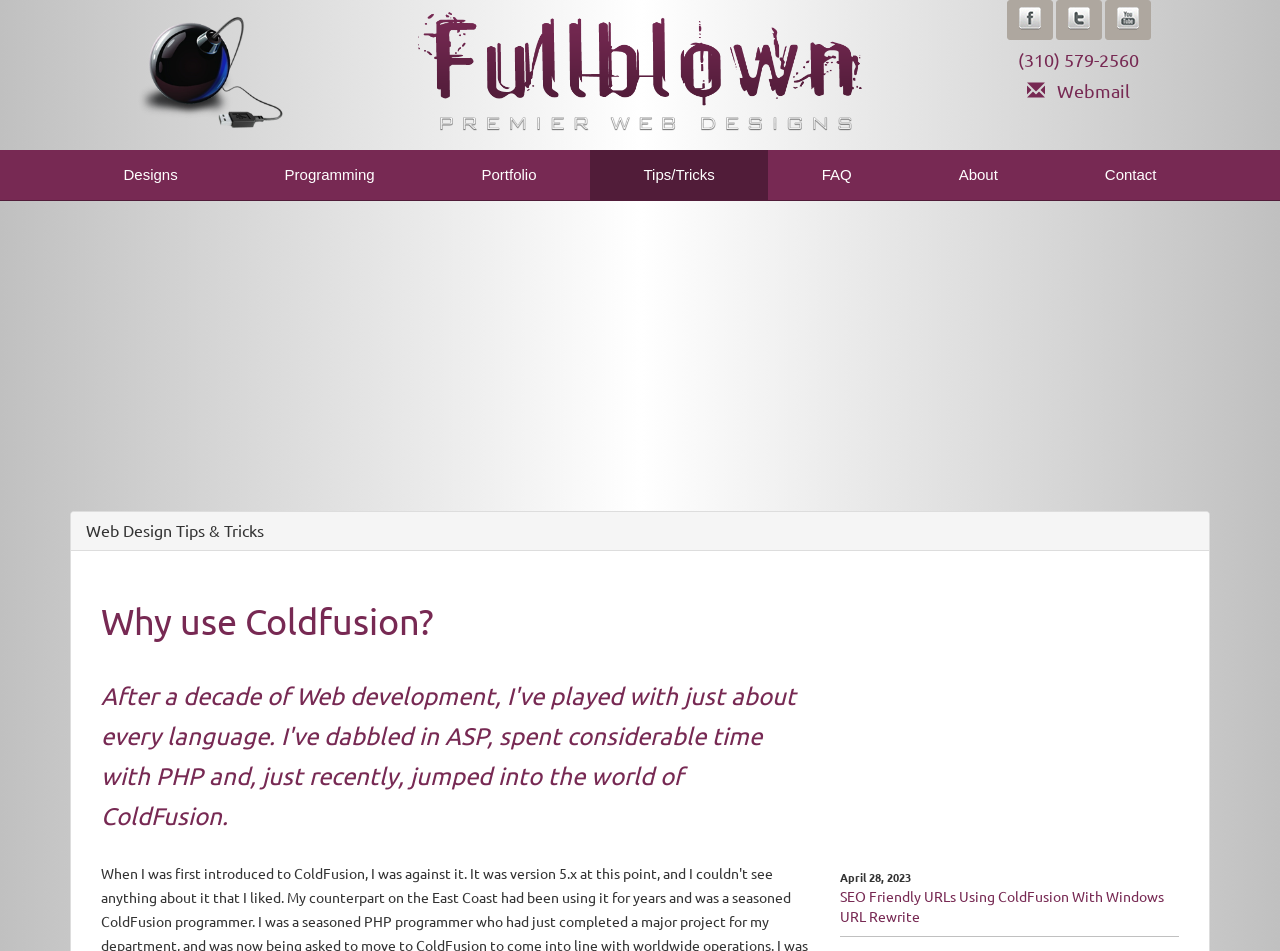Answer the question with a brief word or phrase:
What is the phone number on the webpage?

(310) 579-2560